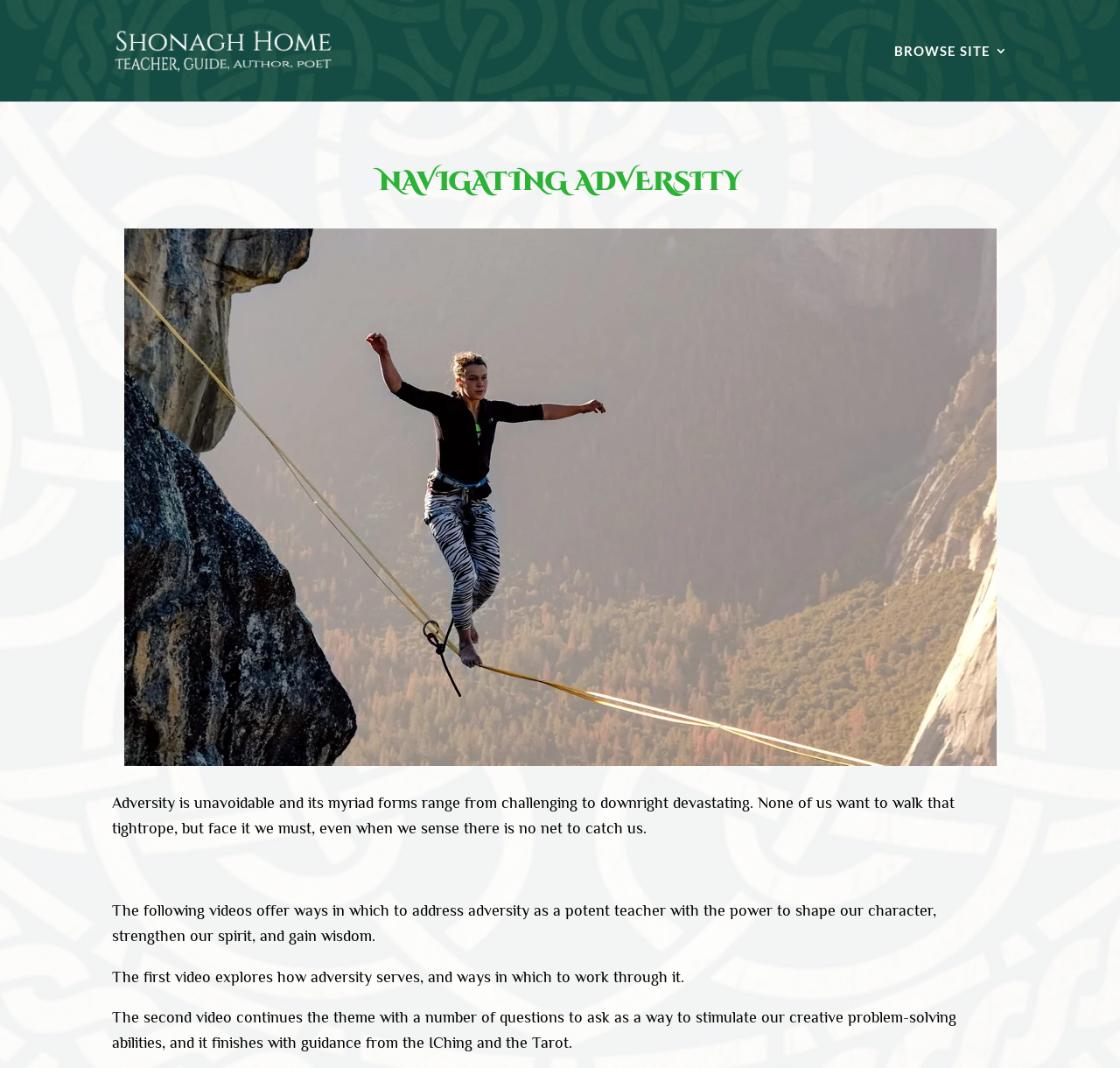Extract the bounding box coordinates for the UI element described by the text: "BROWSE SITE". The coordinates should be in the form of [left, top, right, bottom] with values between 0 and 1.

[0.798, 0.016, 0.9, 0.079]